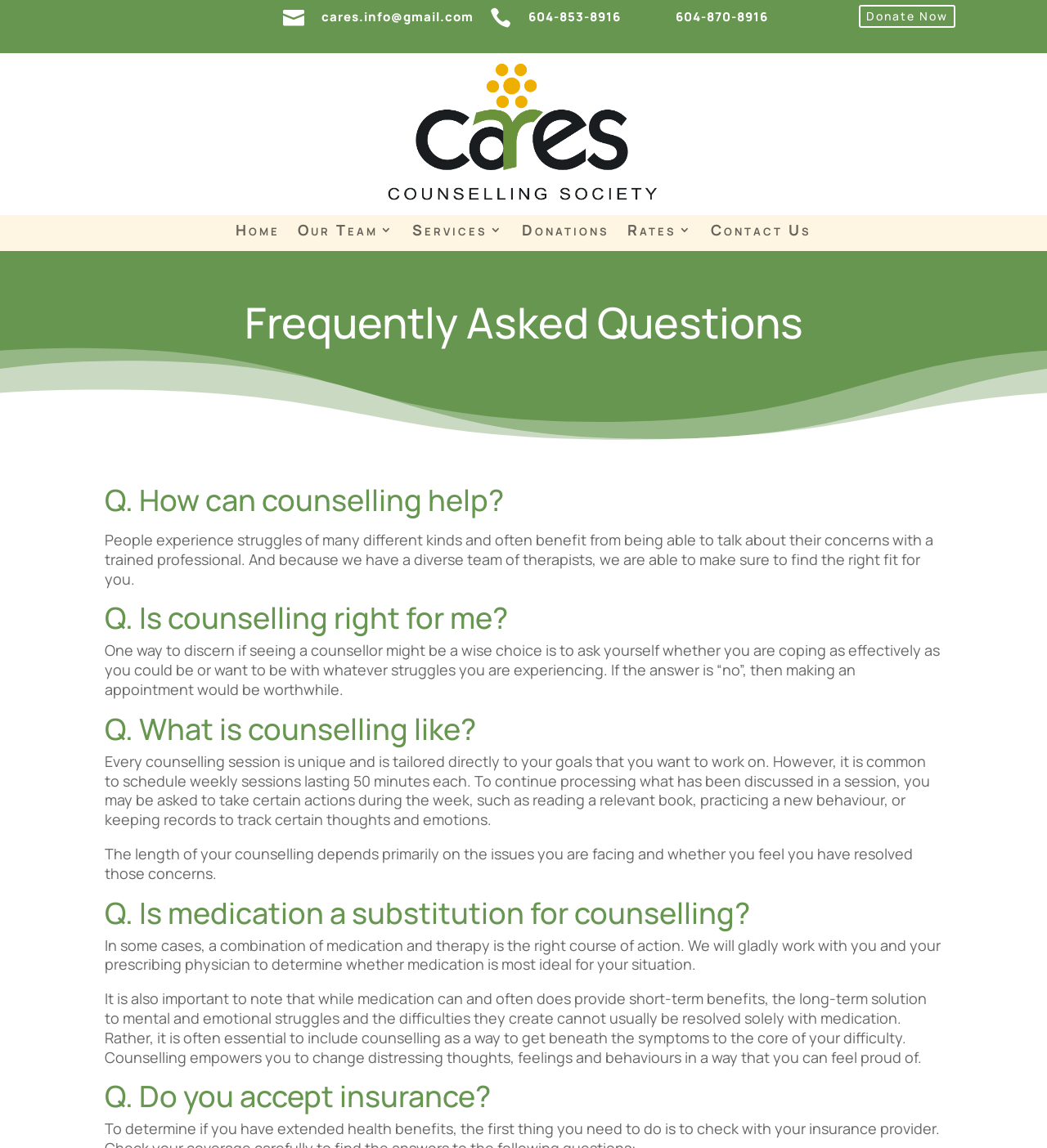Please reply with a single word or brief phrase to the question: 
What is the email address provided on the webpage?

cares.info@gmail.com